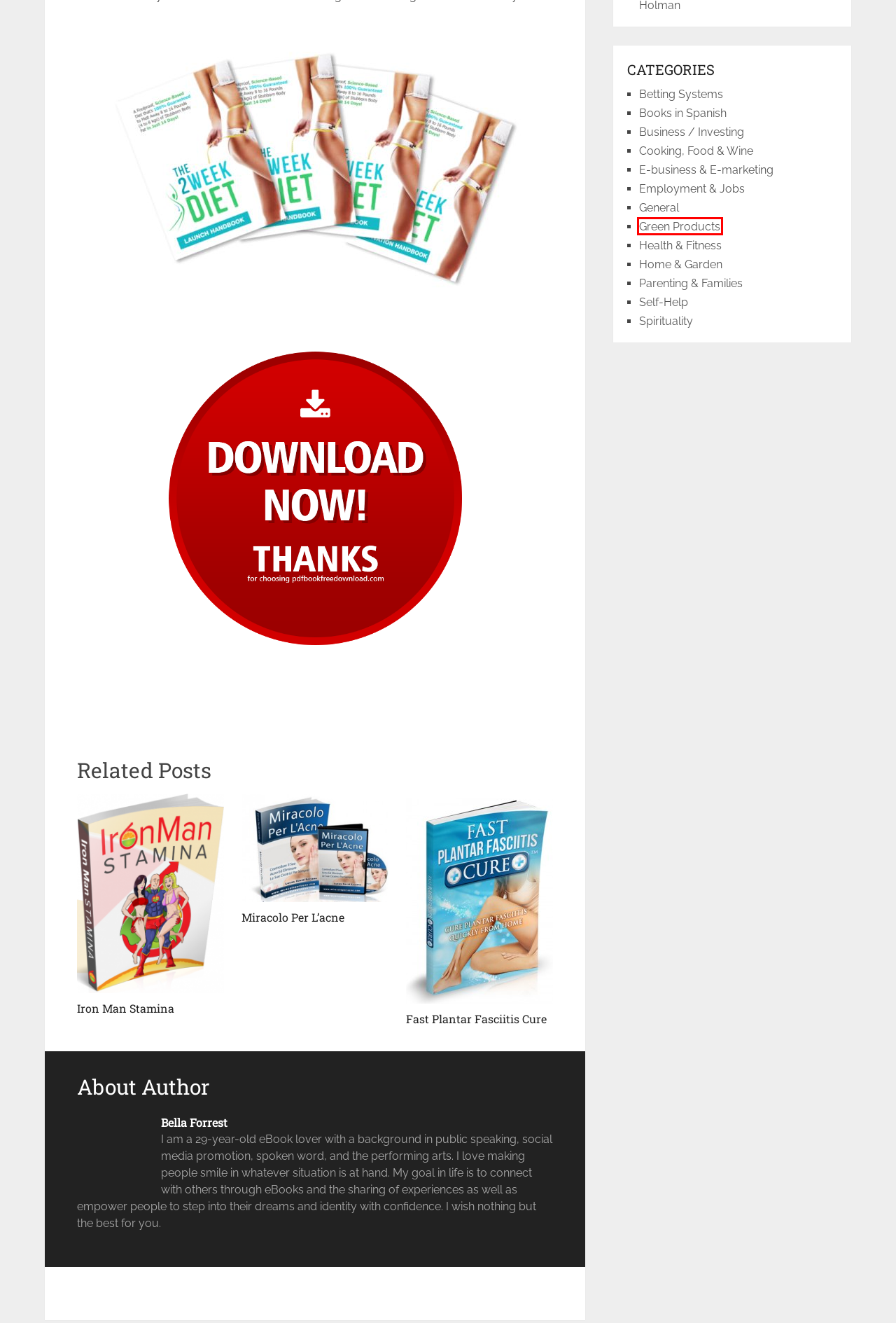With the provided screenshot showing a webpage and a red bounding box, determine which webpage description best fits the new page that appears after clicking the element inside the red box. Here are the options:
A. Green Products Archives - PDF Book Free Download
B. Cooking, Food & Wine Archives - PDF Book Free Download
C. Self-Help Archives - PDF Book Free Download
D. Iron Man Stamina PDF Book Free Download
E. Spirituality Archives - PDF Book Free Download
F. Parenting & Families Archives - PDF Book Free Download
G. Books in Spanish Archives - PDF Book Free Download
H. General Archives - PDF Book Free Download

A